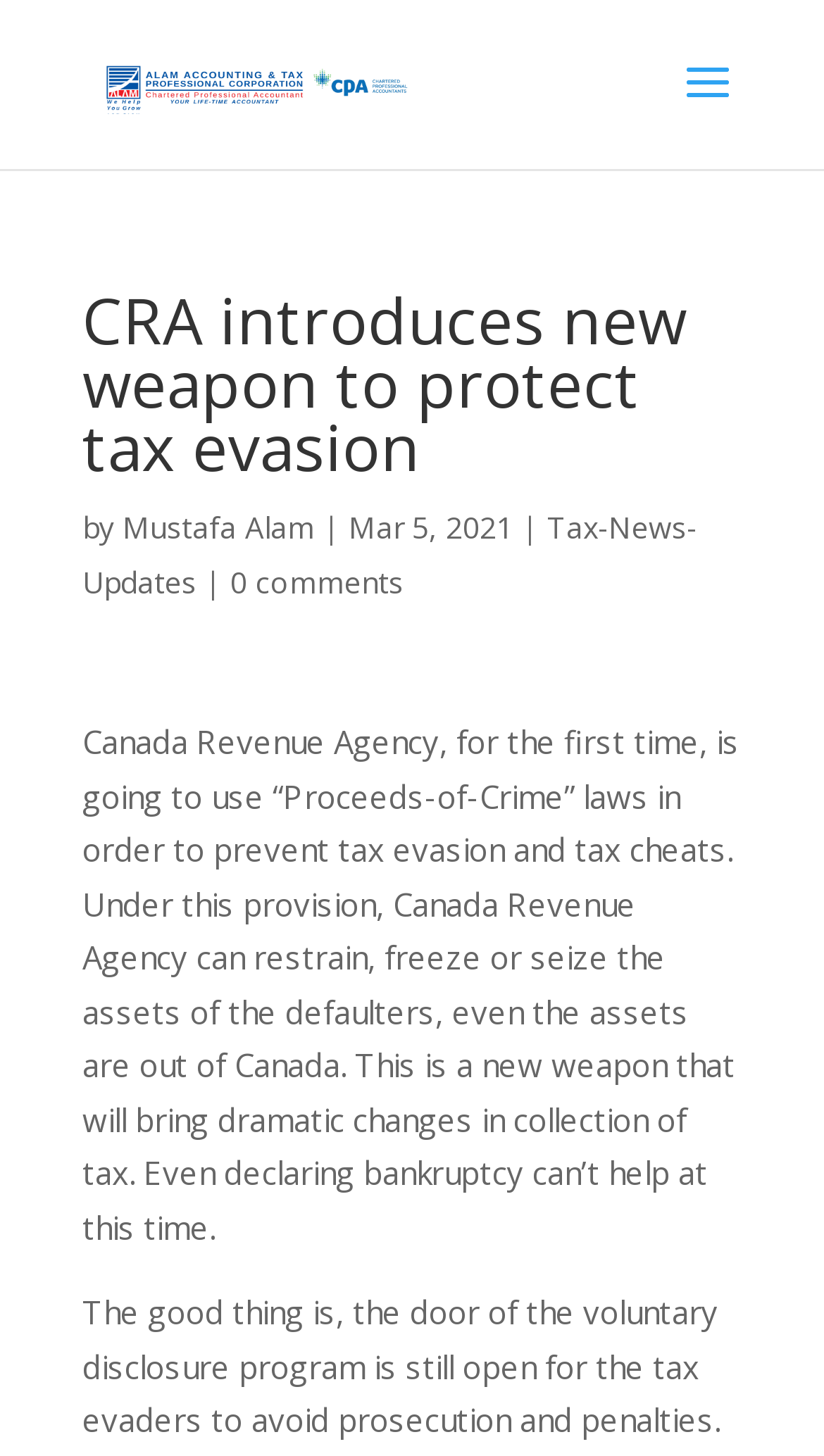Find the bounding box coordinates of the UI element according to this description: "parent_node: Search for: aria-label="Search"".

None